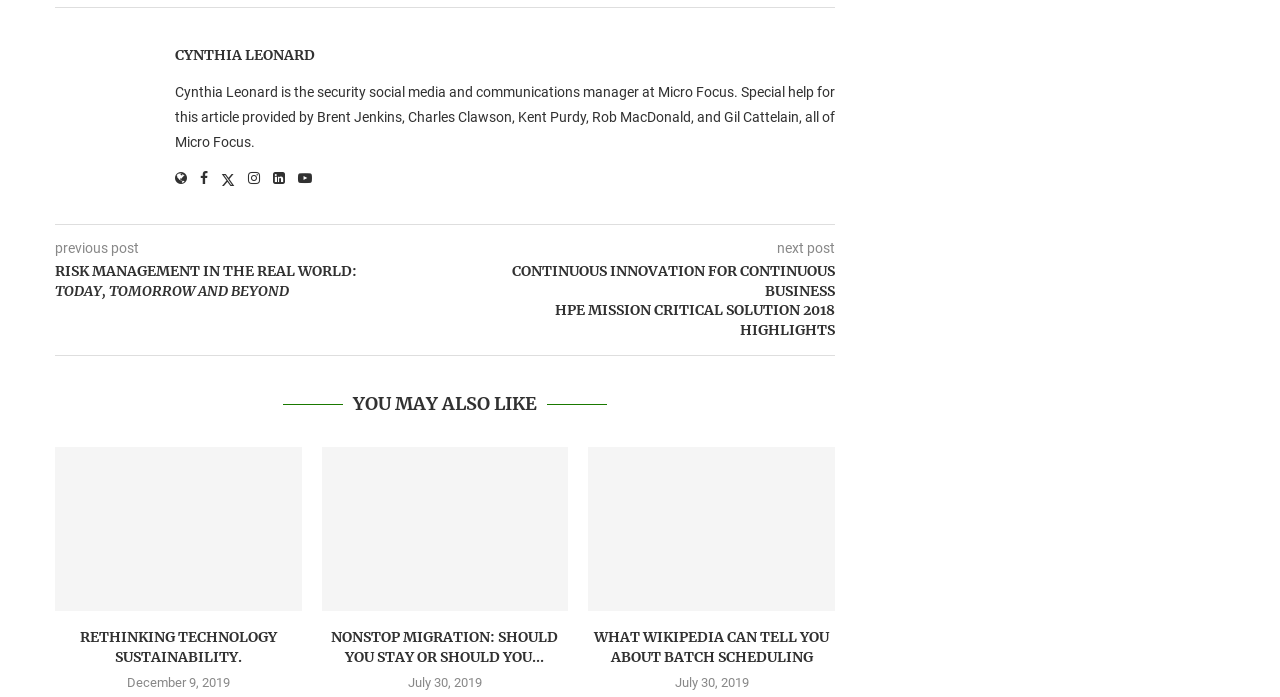Identify the bounding box coordinates of the region that needs to be clicked to carry out this instruction: "View the next post". Provide these coordinates as four float numbers ranging from 0 to 1, i.e., [left, top, right, bottom].

[0.607, 0.344, 0.652, 0.367]